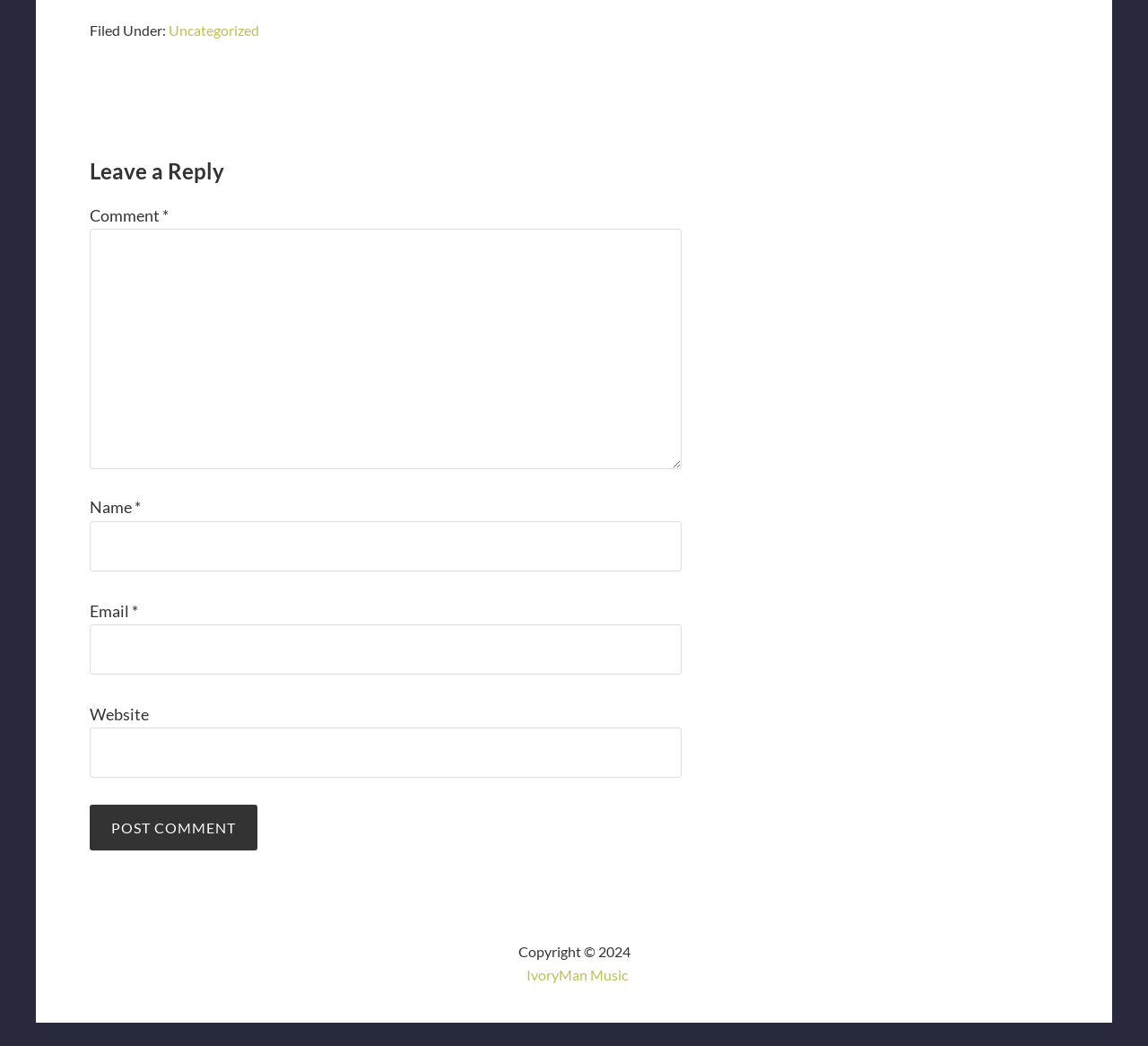What is the required information to post a comment?
Please give a detailed and elaborate answer to the question based on the image.

The webpage has several textboxes with labels 'Comment', 'Name', and 'Email', and all of them are required to be filled in. Therefore, the required information to post a comment is the comment itself, the name, and the email.